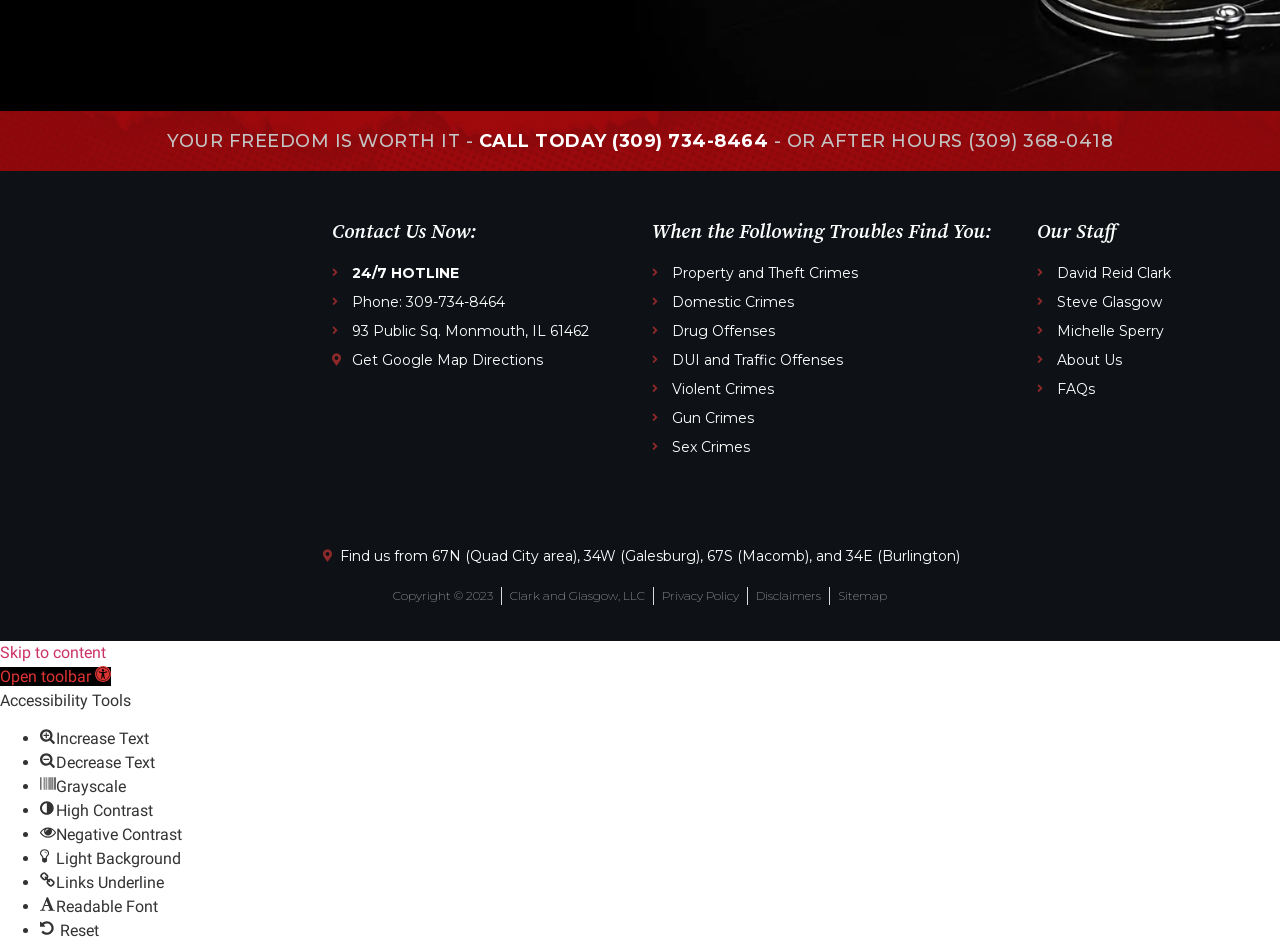Provide a brief response to the question using a single word or phrase: 
What is the purpose of the 'Get Google Map Directions' link?

To get directions to the law firm